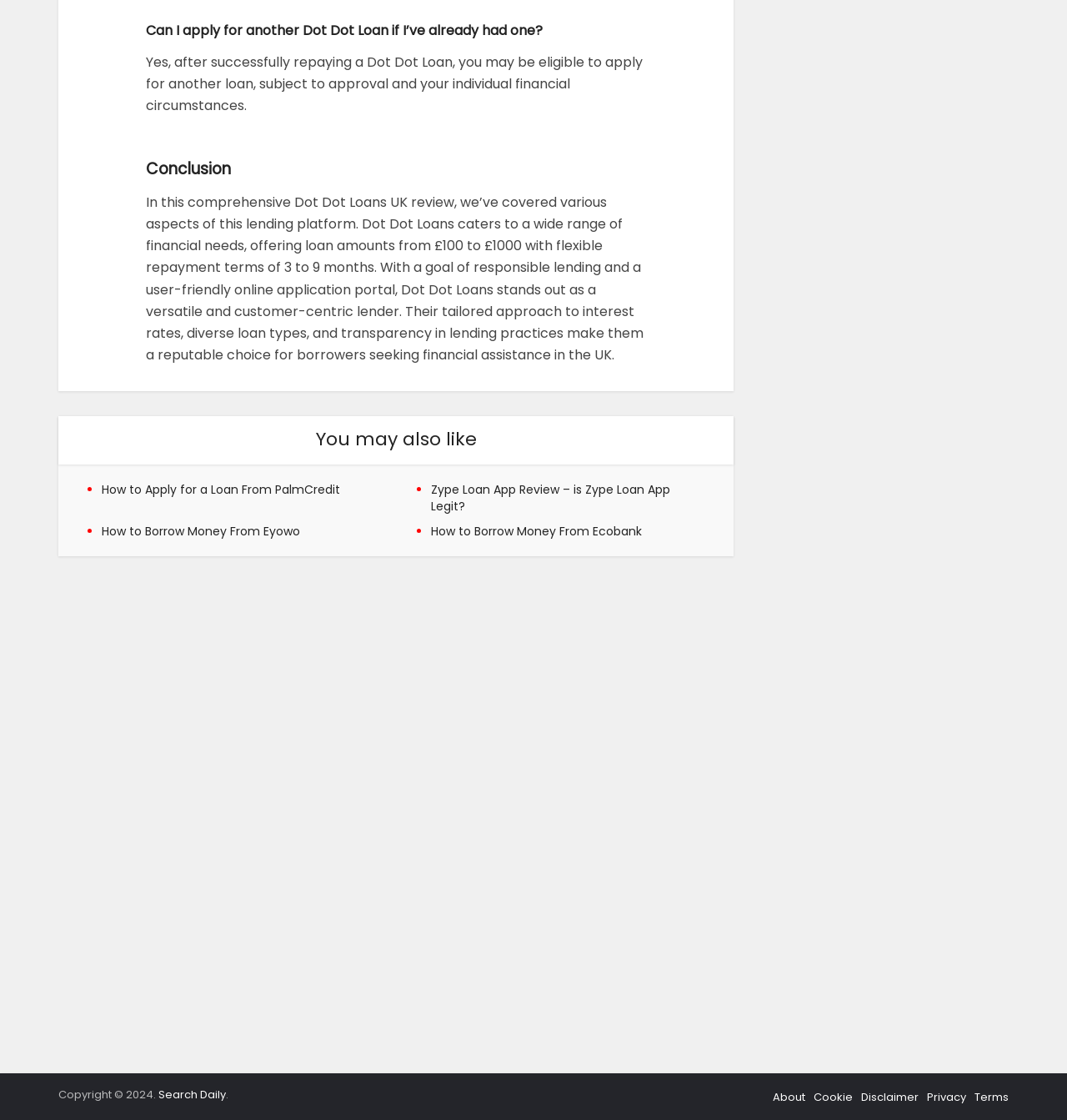Pinpoint the bounding box coordinates of the area that must be clicked to complete this instruction: "read about Dot Dot Loans".

[0.137, 0.005, 0.605, 0.039]